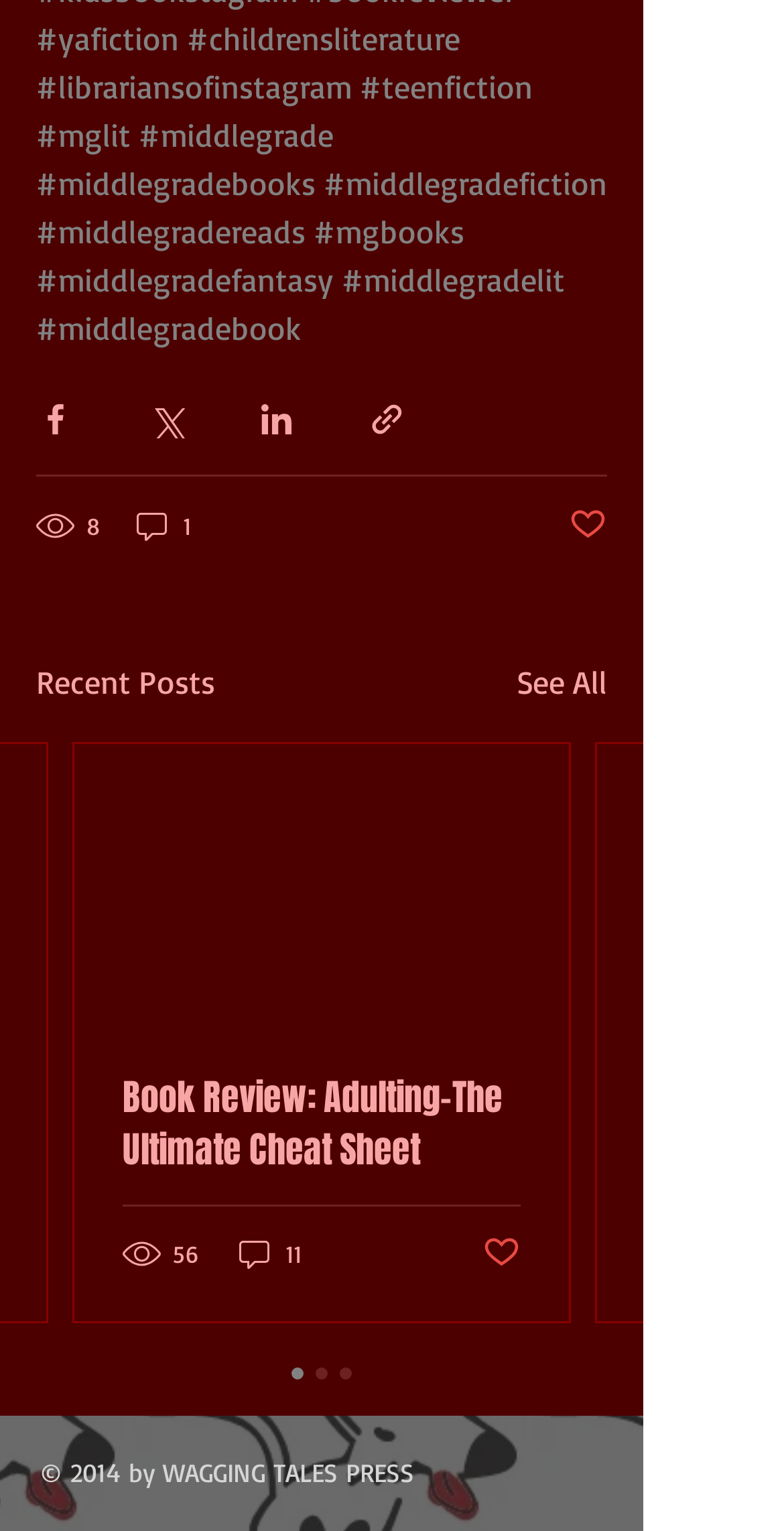What type of literature is this webpage about?
Carefully analyze the image and provide a thorough answer to the question.

Based on the links provided on the webpage, such as '#middlegrade', '#mglit', '#middlegradefiction', and '#middlegradereads', it can be inferred that this webpage is about middle grade literature.